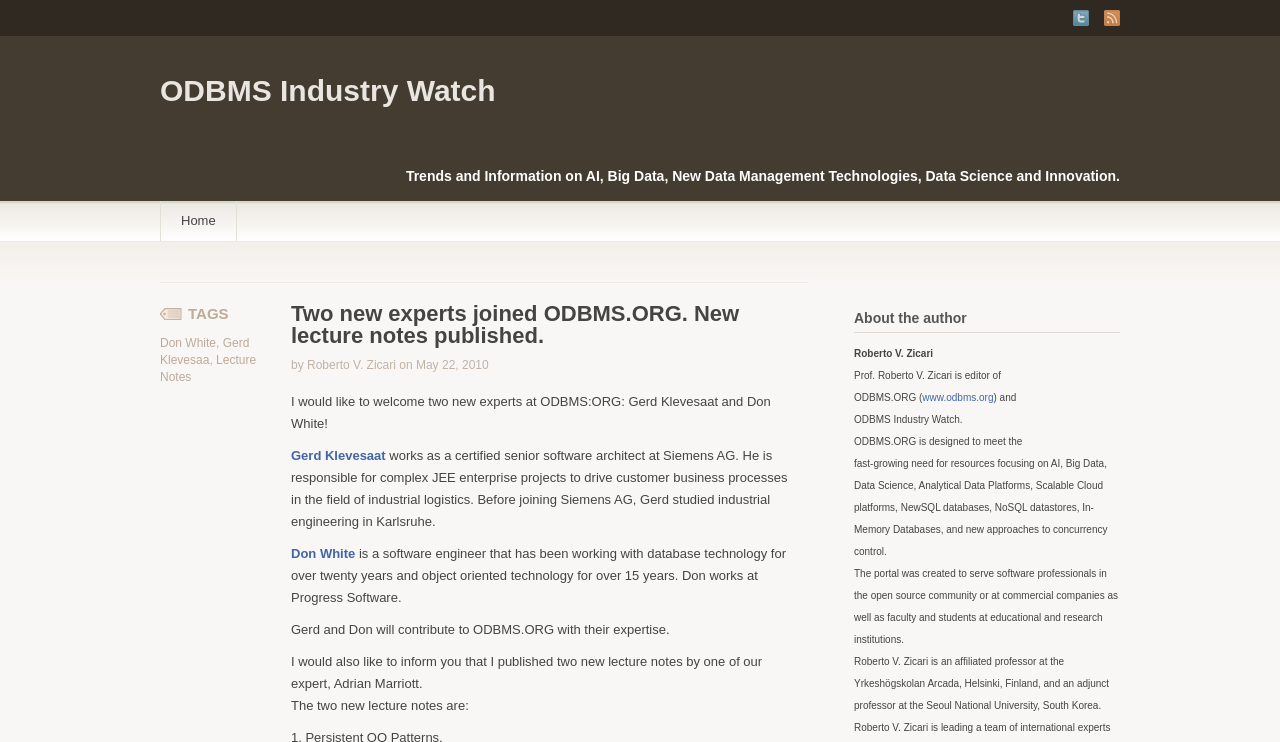Please extract the title of the webpage.

Two new experts joined ODBMS.ORG. New lecture notes published.